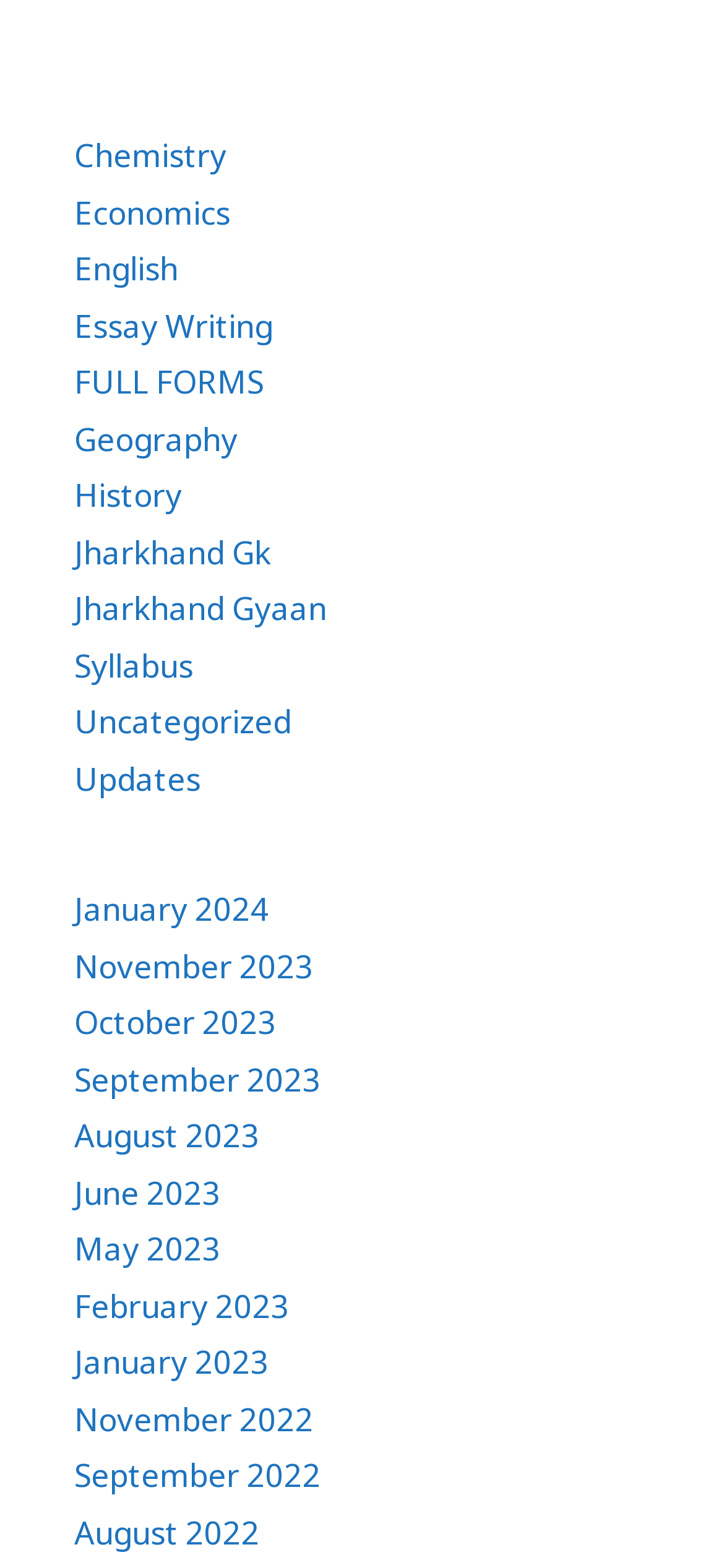Determine the bounding box coordinates of the clickable region to execute the instruction: "View the 'Essay Writing' page". The coordinates should be four float numbers between 0 and 1, denoted as [left, top, right, bottom].

[0.103, 0.194, 0.377, 0.221]